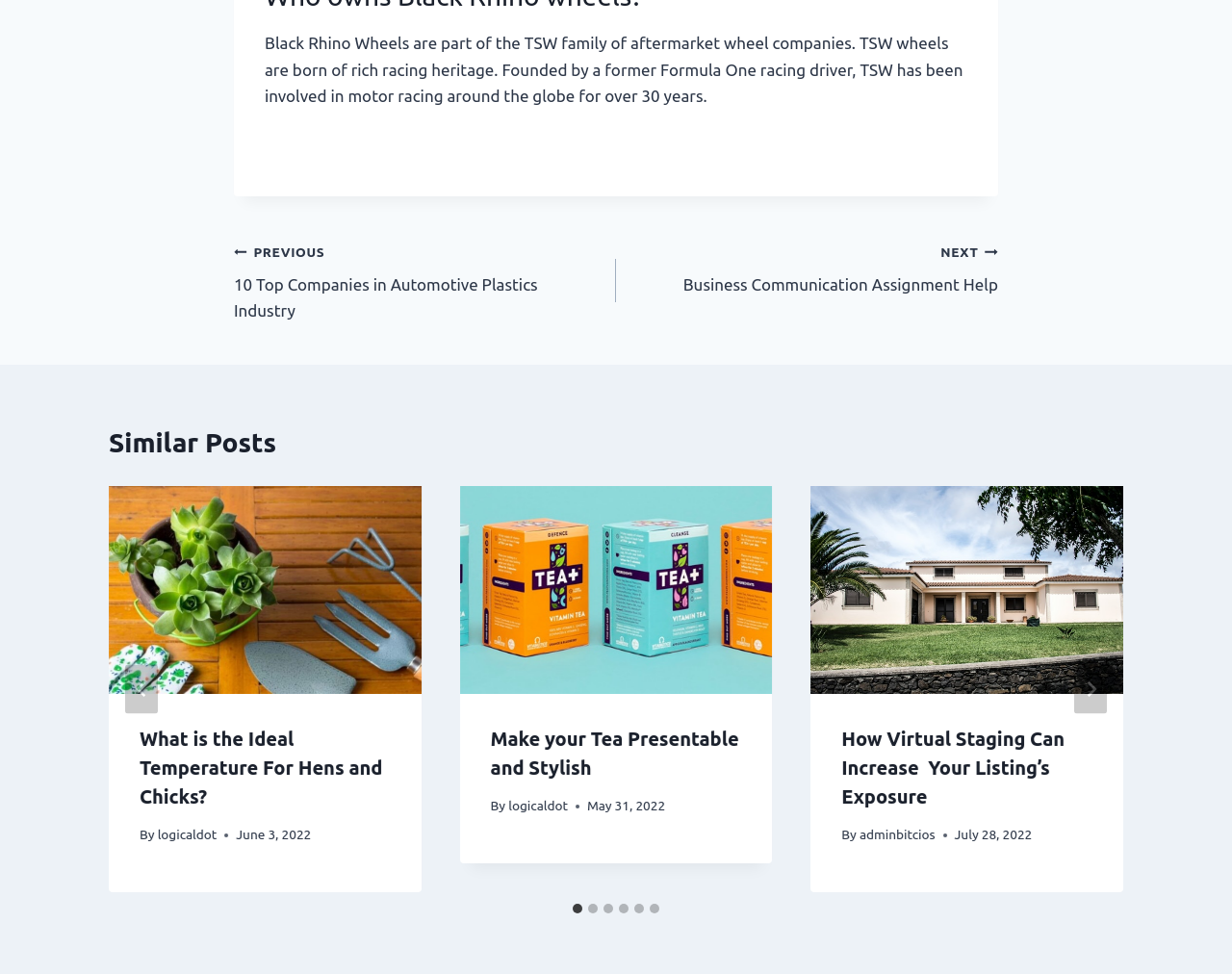Identify the bounding box coordinates for the region to click in order to carry out this instruction: "Read the article 'What is the Ideal Temperature For Hens and Chicks?'". Provide the coordinates using four float numbers between 0 and 1, formatted as [left, top, right, bottom].

[0.088, 0.499, 0.342, 0.713]